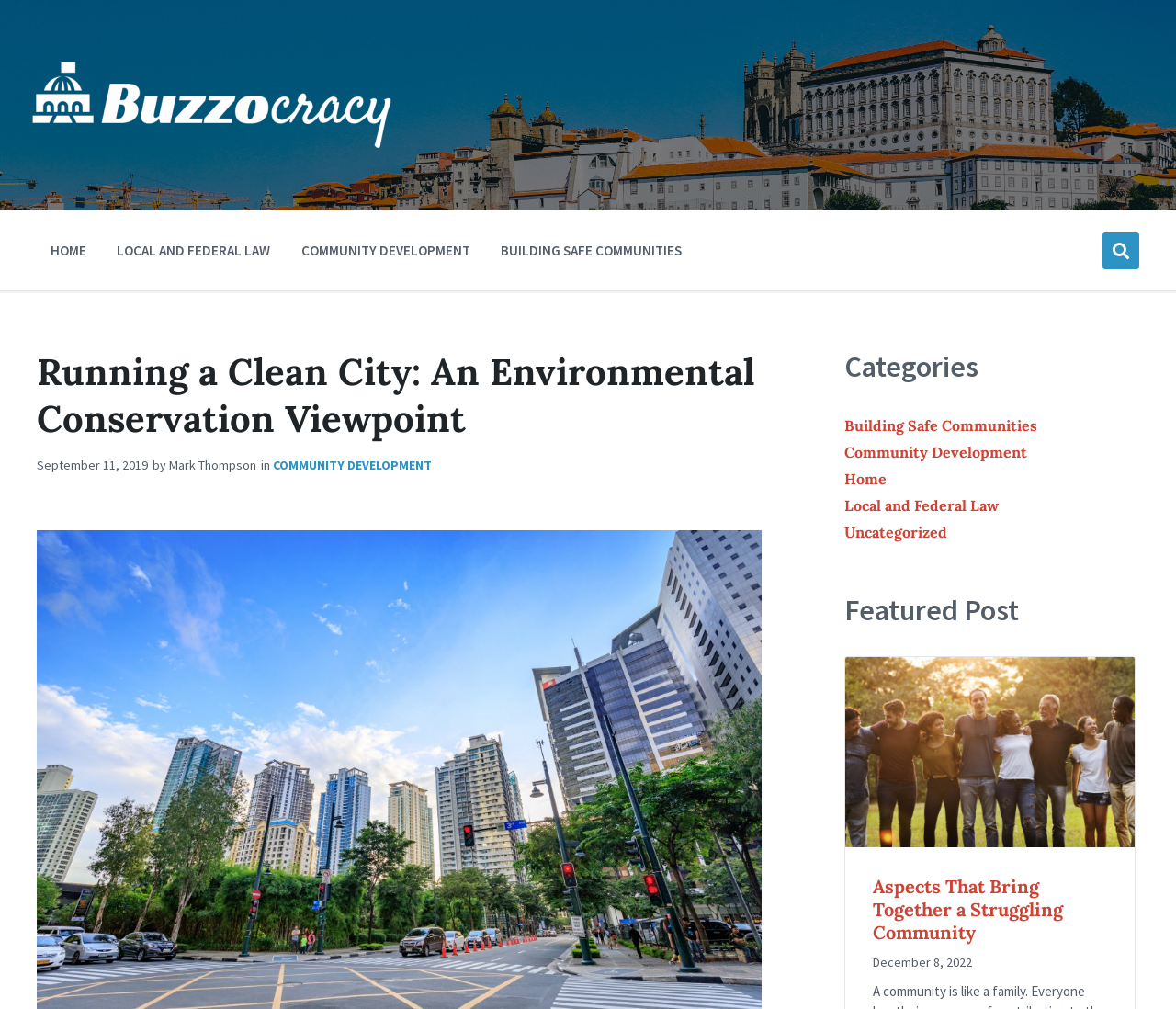Given the element description, predict the bounding box coordinates in the format (top-left x, top-left y, bottom-right x, bottom-right y), using floating point numbers between 0 and 1: Search

[0.937, 0.23, 0.969, 0.267]